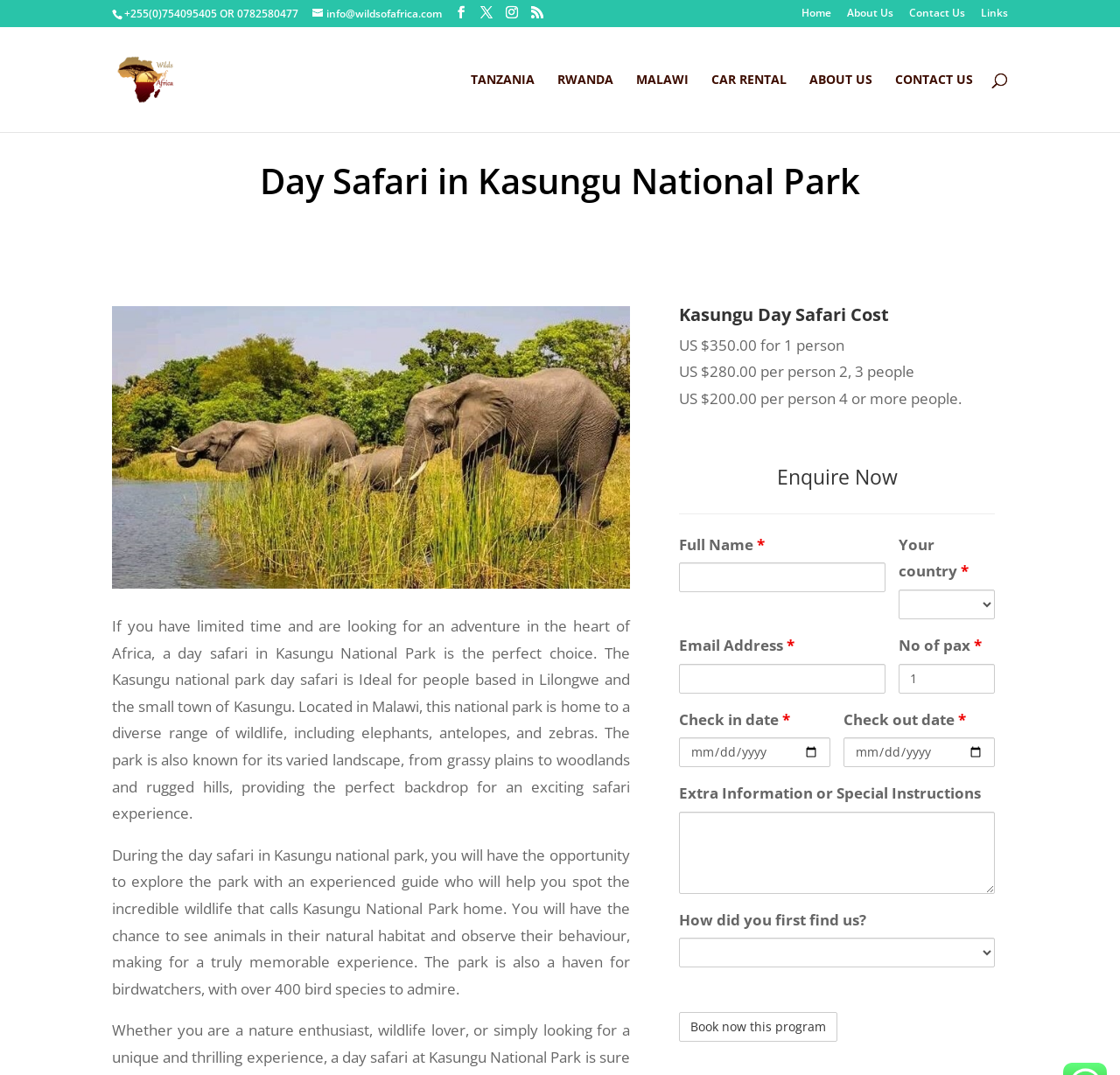Please find the bounding box coordinates of the element that must be clicked to perform the given instruction: "Search for something". The coordinates should be four float numbers from 0 to 1, i.e., [left, top, right, bottom].

[0.1, 0.025, 0.9, 0.026]